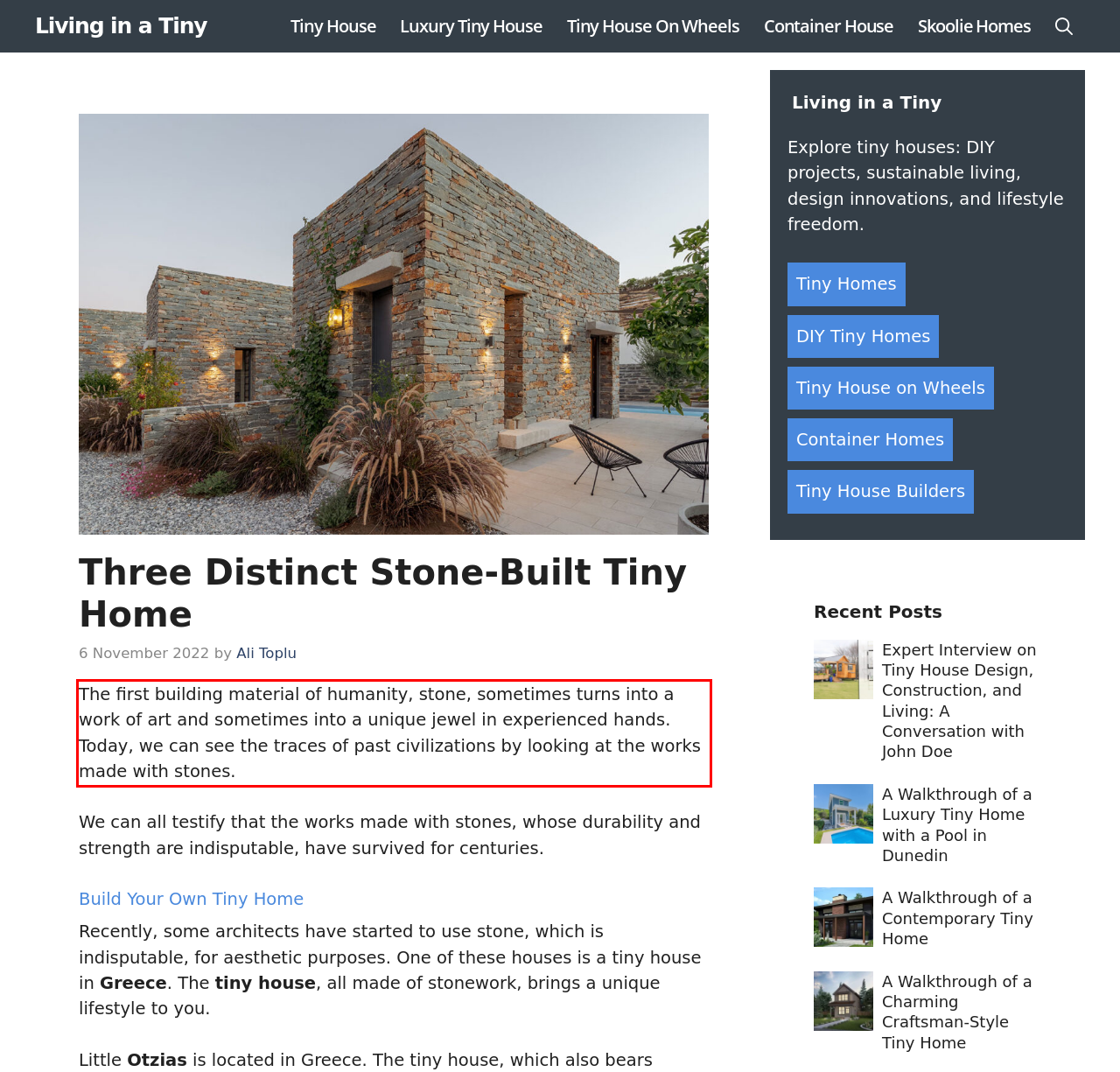Please take the screenshot of the webpage, find the red bounding box, and generate the text content that is within this red bounding box.

The first building material of humanity, stone, sometimes turns into a work of art and sometimes into a unique jewel in experienced hands. Today, we can see the traces of past civilizations by looking at the works made with stones.